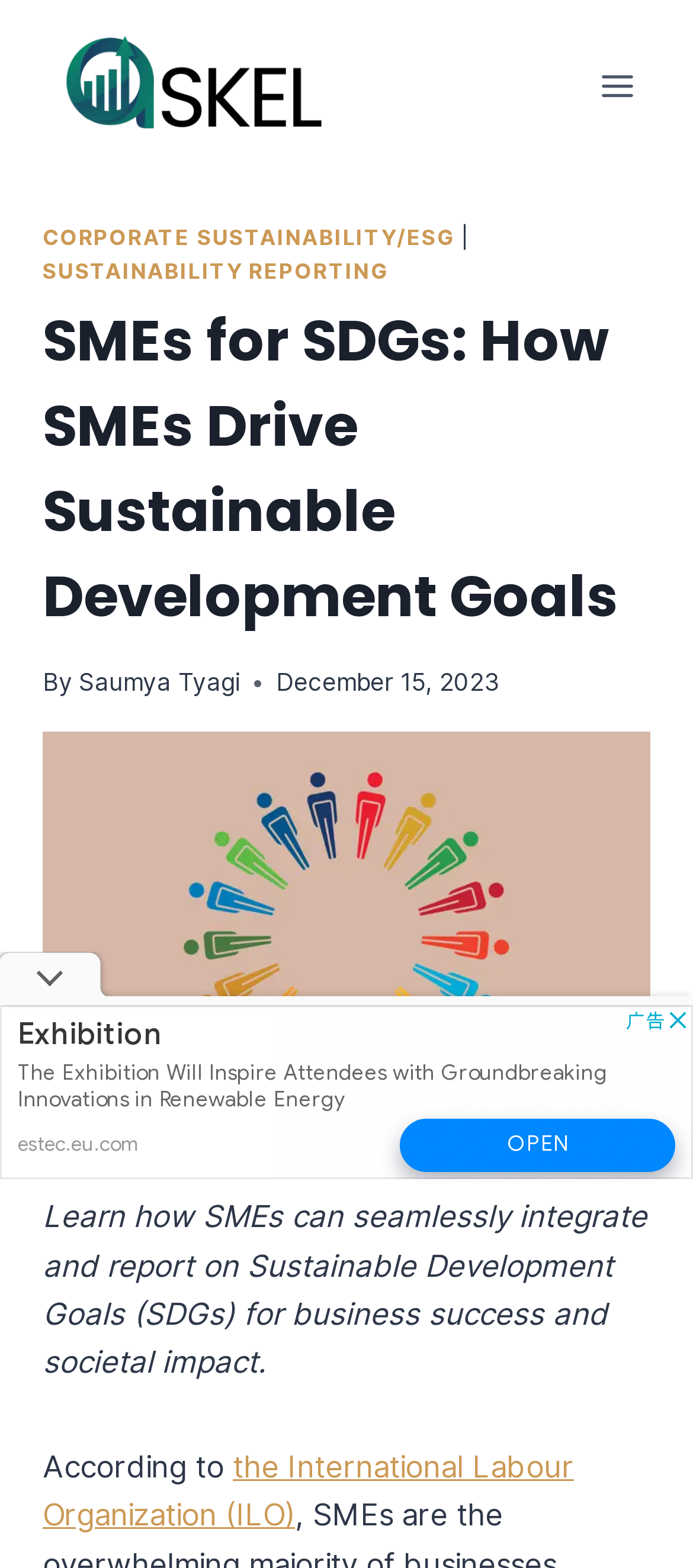Summarize the contents and layout of the webpage in detail.

The webpage is focused on SMEs (Small and Medium-sized Enterprises) and their role in achieving Sustainable Development Goals (SDGs). At the top left corner, there is a link to "Askel" accompanied by an image with the same name. On the top right corner, there is a button to open a menu.

The main content of the webpage is divided into sections. The first section has a header with links to "CORPORATE SUSTAINABILITY/ESG" and "SUSTAINABILITY REPORTING". Below this header, there is a heading that reads "SMEs for SDGs: How SMEs Drive Sustainable Development Goals". The author of the article, "Saumya Tyagi", is credited below this heading, along with the date "December 15, 2023".

Below the author information, there is a large image related to SDG integration for SMEs. The main article text starts below this image, which explains how SMEs can integrate and report on SDGs for business success and societal impact. The text also references the International Labour Organization (ILO).

At the bottom of the page, there is an insertion with an image on the left side, and an iframe for an advertisement on the right side.